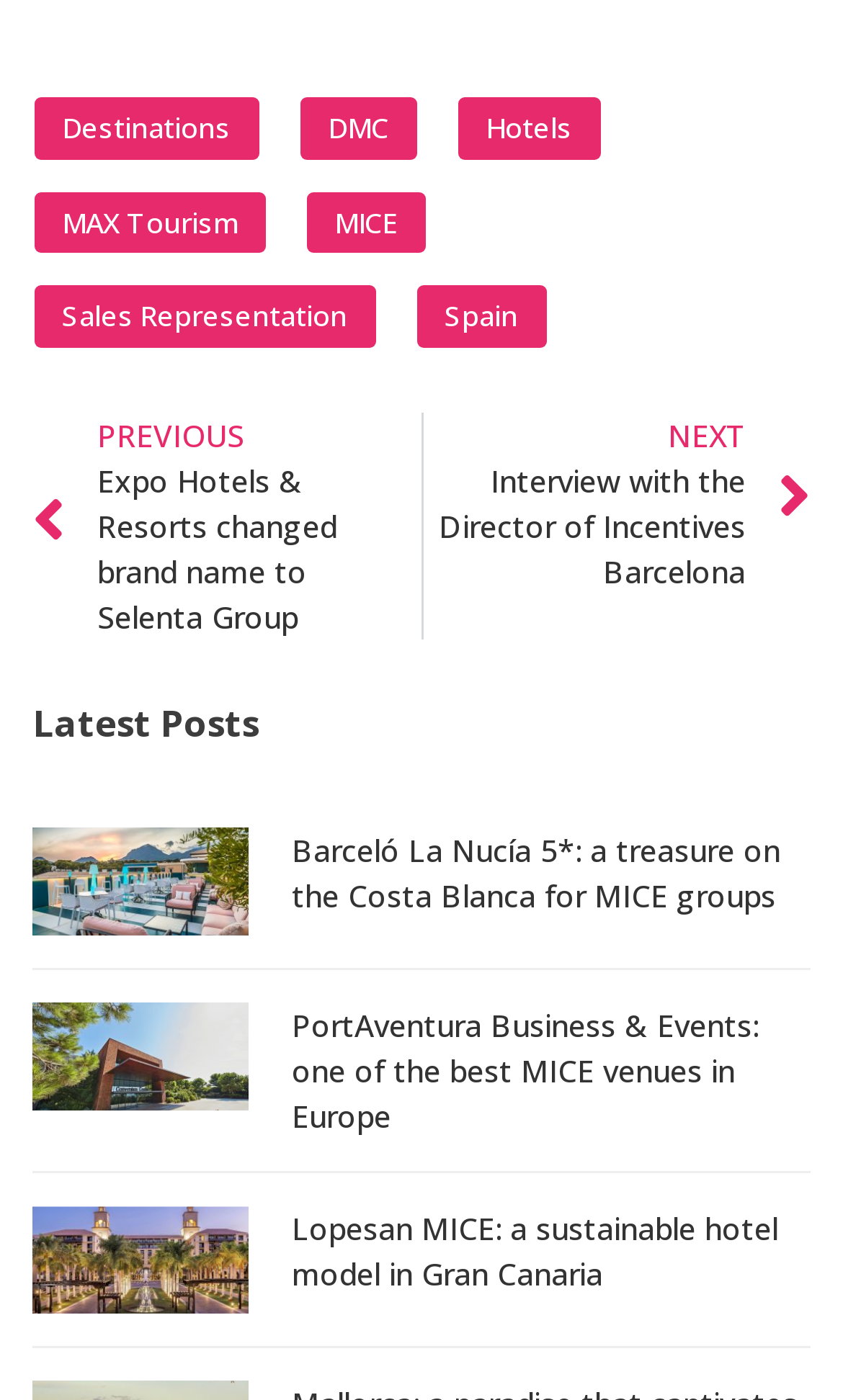Extract the bounding box coordinates for the UI element described by the text: "Hotels". The coordinates should be in the form of [left, top, right, bottom] with values between 0 and 1.

[0.542, 0.07, 0.712, 0.114]